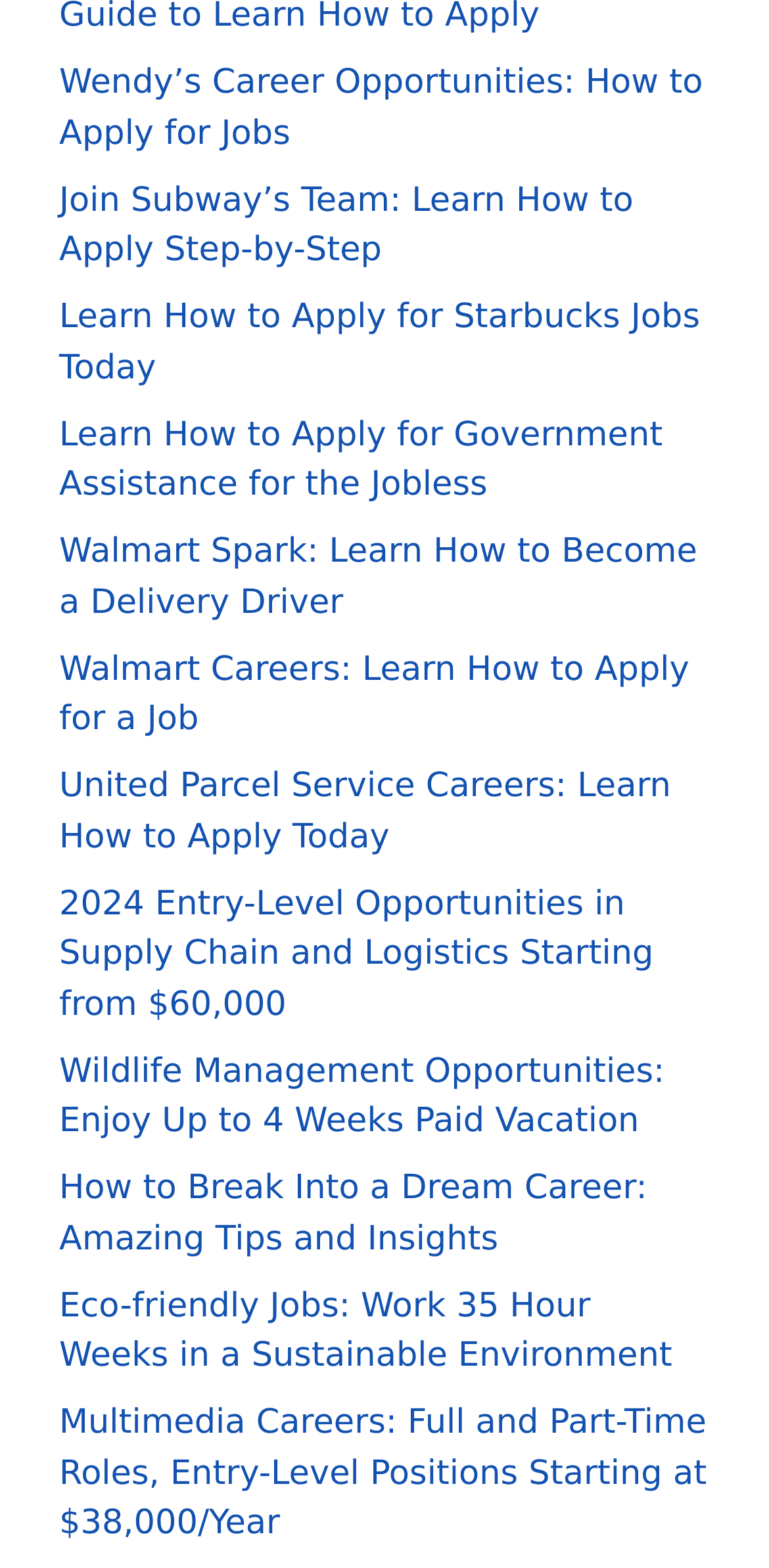Please give a concise answer to this question using a single word or phrase: 
What is the main topic of this webpage?

Job opportunities